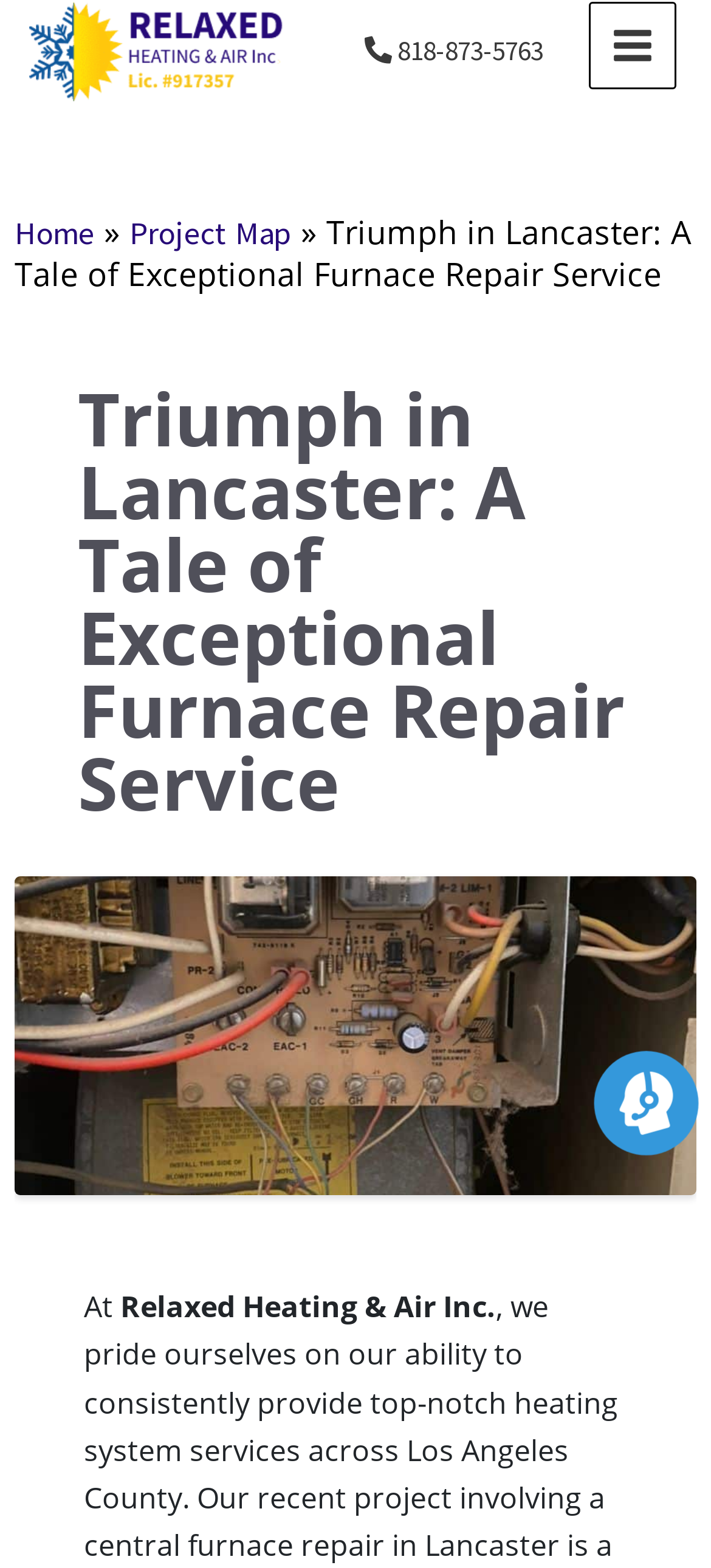Please examine the image and provide a detailed answer to the question: What is the text above the main heading?

I looked at the area above the main heading and found two static text elements, 'At' and 'Relaxed Heating & Air Inc.', which together form the text 'At Relaxed Heating & Air Inc.'.